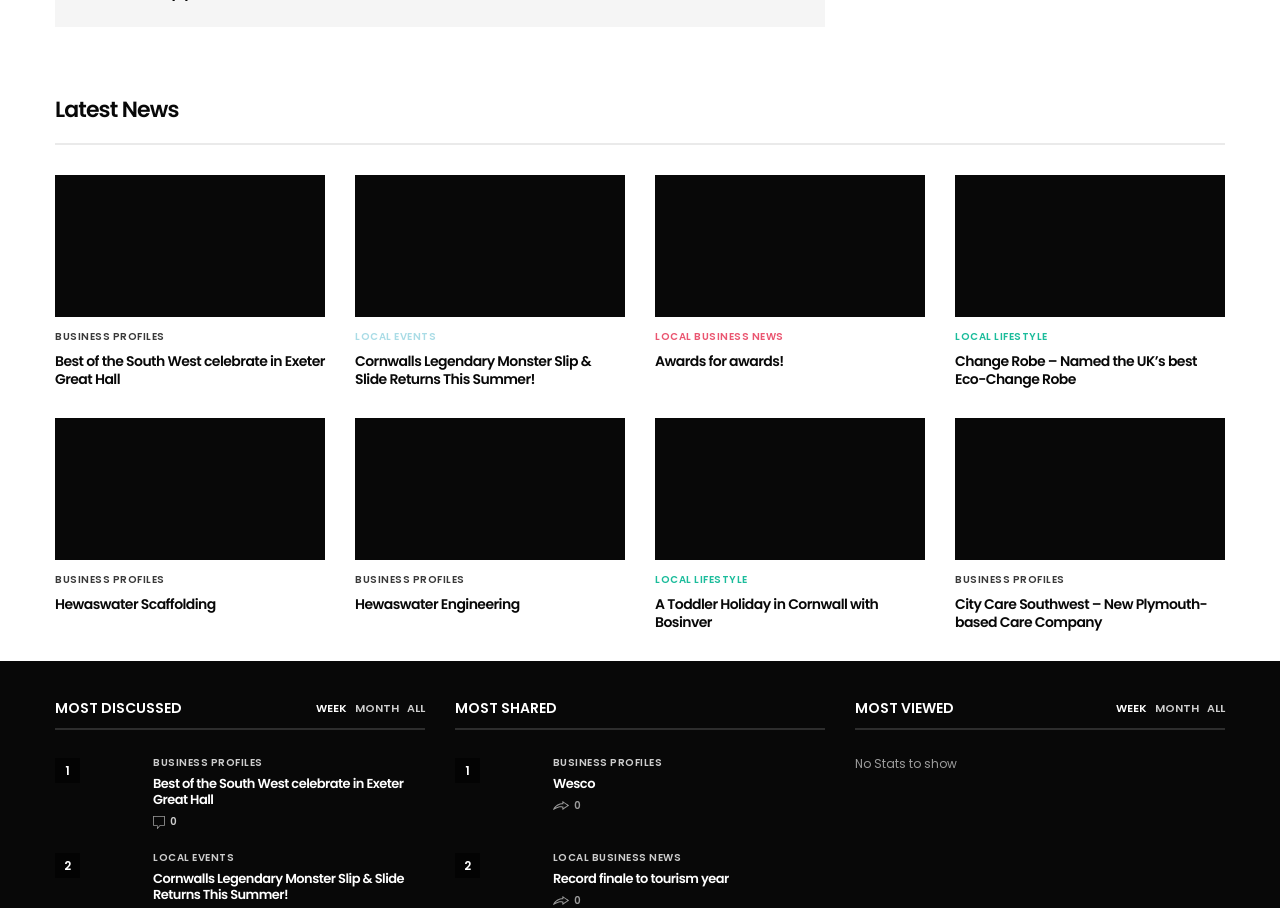What is the title of the first article?
Can you provide a detailed and comprehensive answer to the question?

The title of the first article can be found at the top of the webpage, which is 'Latest News'.